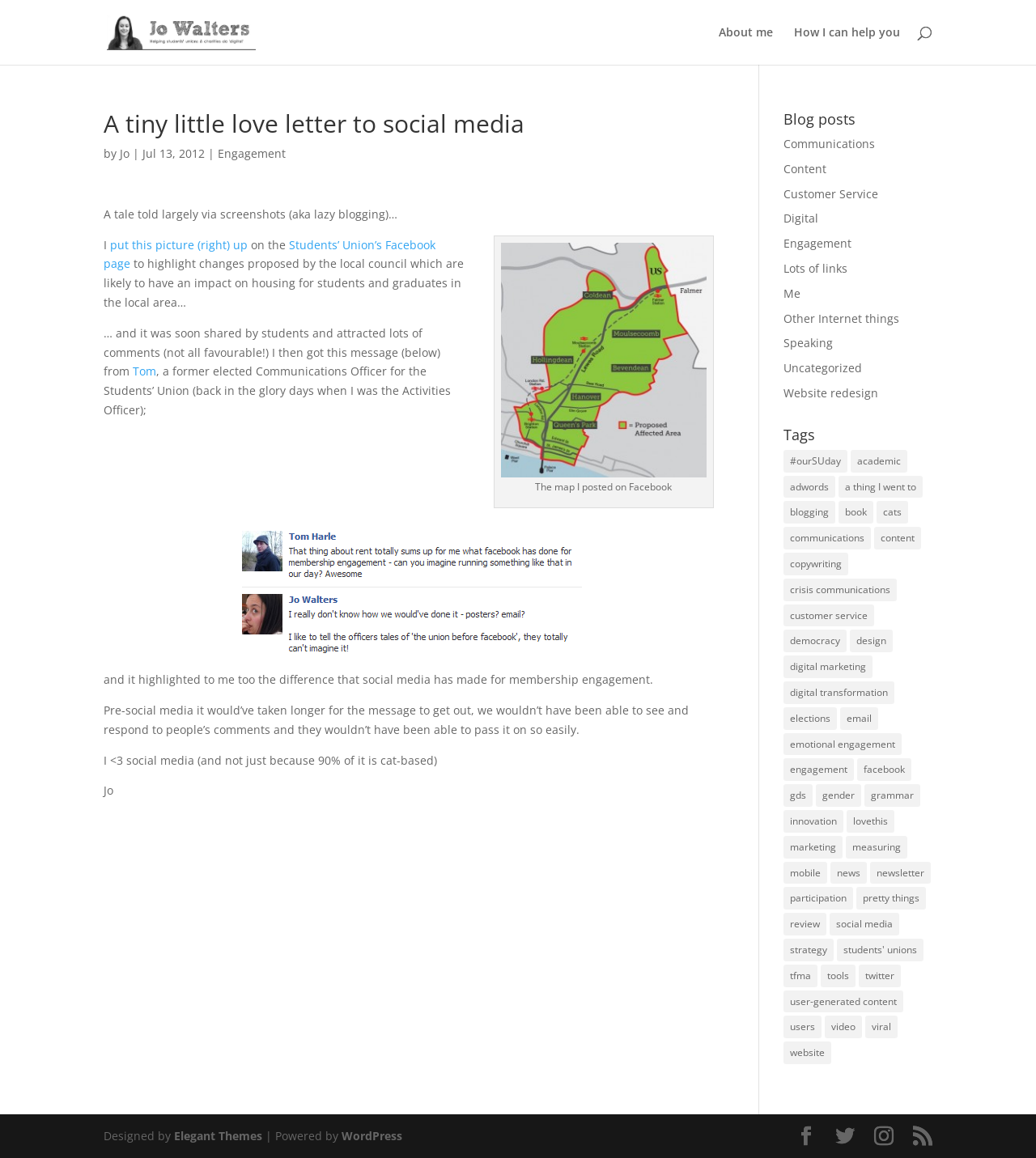Determine the bounding box coordinates for the element that should be clicked to follow this instruction: "View recent posts". The coordinates should be given as four float numbers between 0 and 1, in the format [left, top, right, bottom].

None